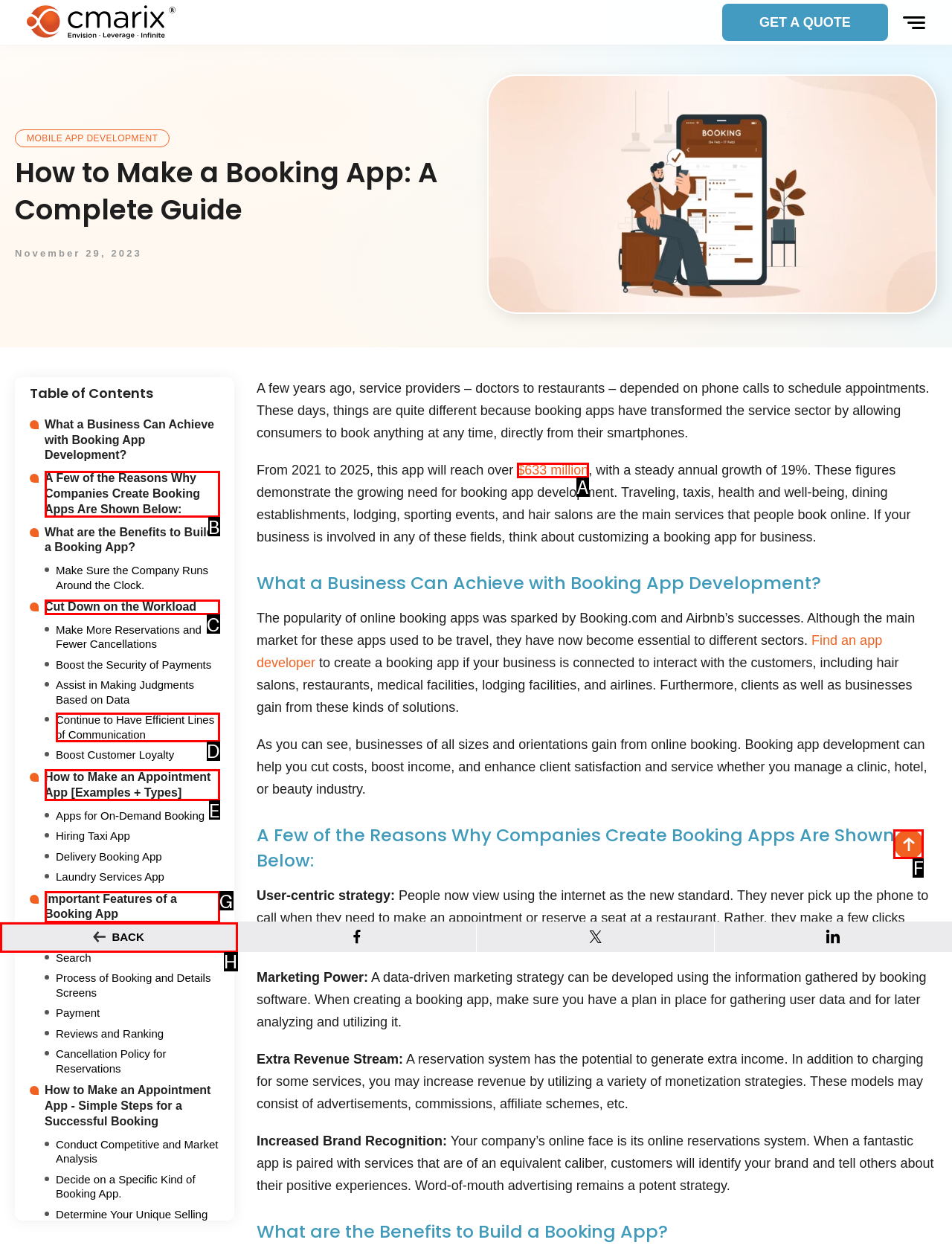Select the HTML element that needs to be clicked to carry out the task: Go back to top
Provide the letter of the correct option.

F